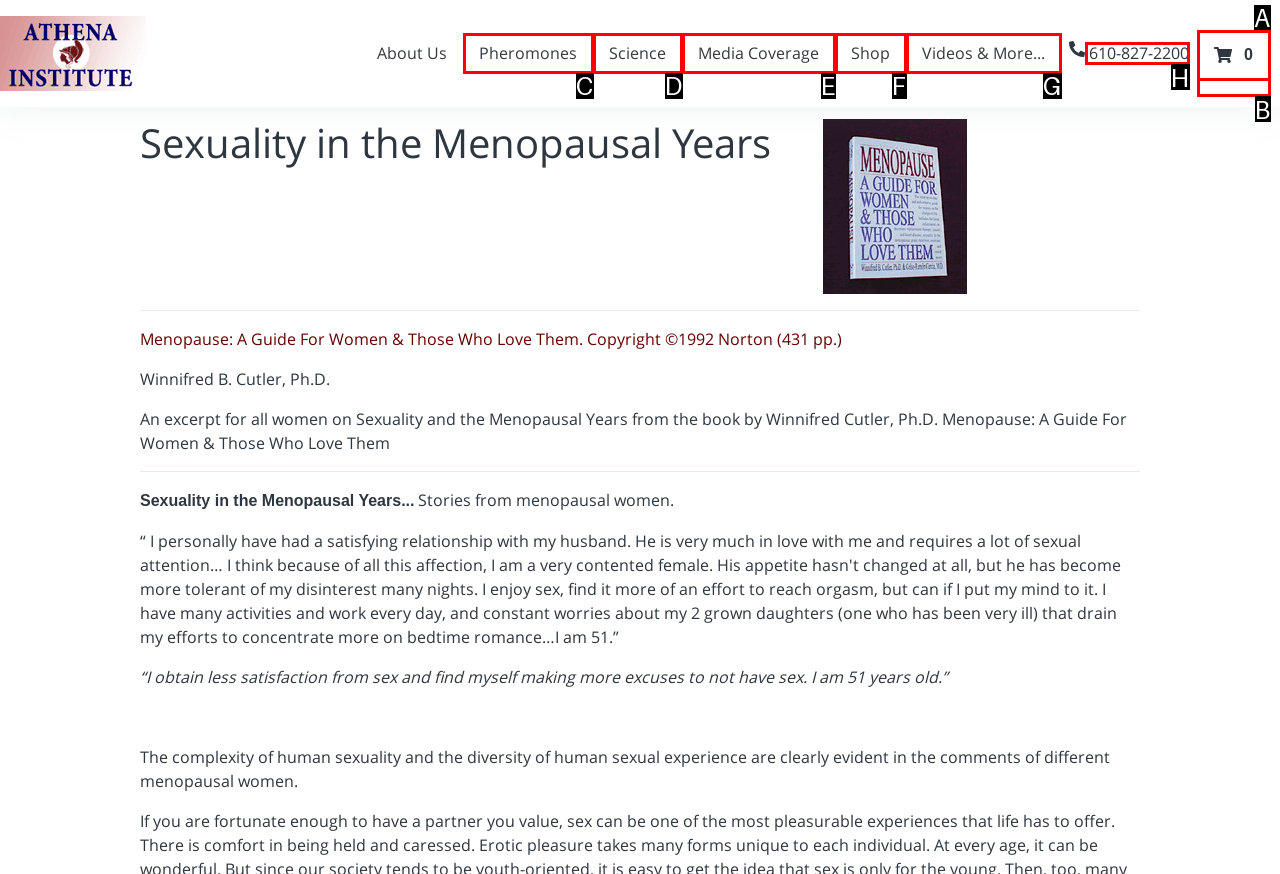Determine which option should be clicked to carry out this task: Call the phone number
State the letter of the correct choice from the provided options.

H